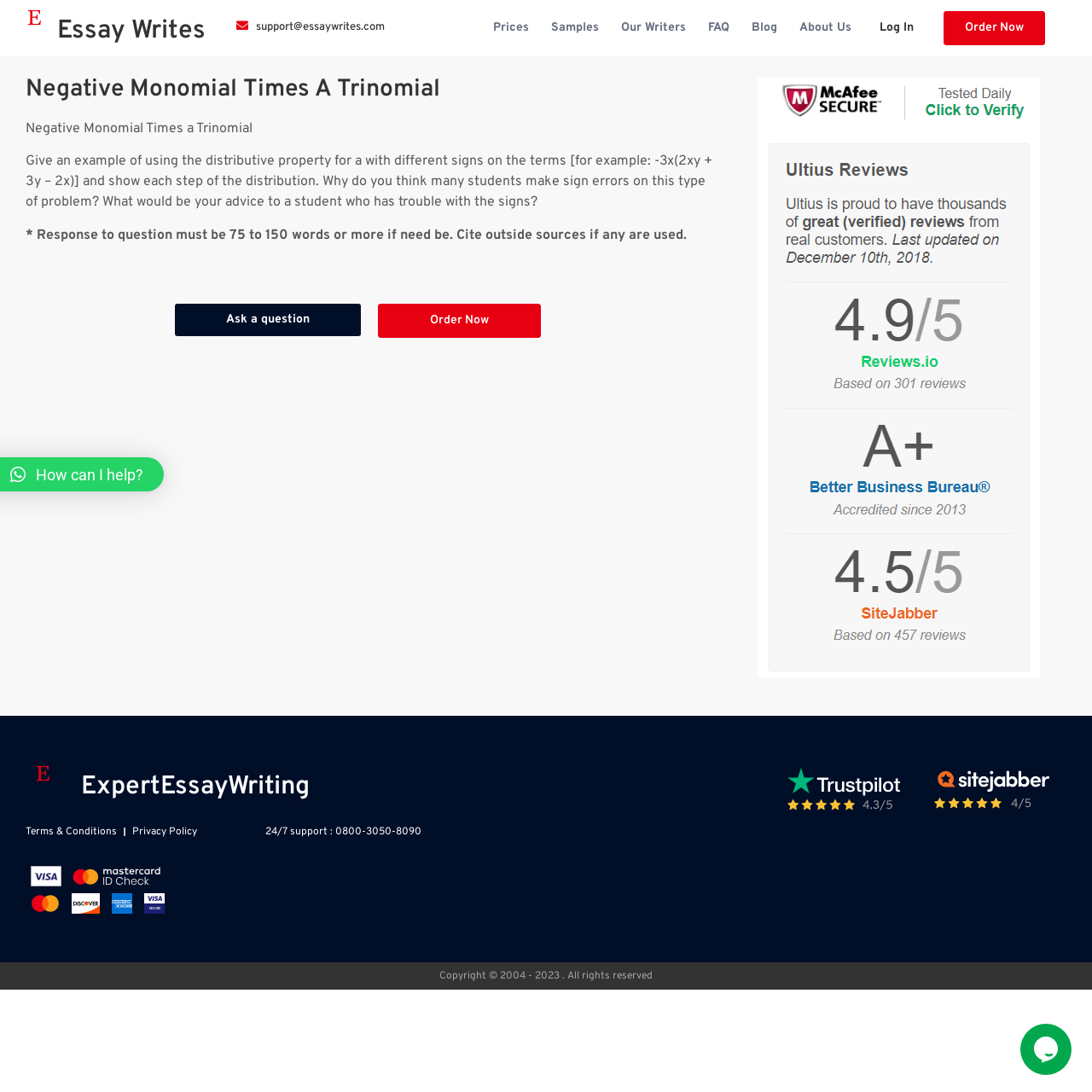What is the contact email of the company?
Using the visual information, answer the question in a single word or phrase.

support@essaywrites.com